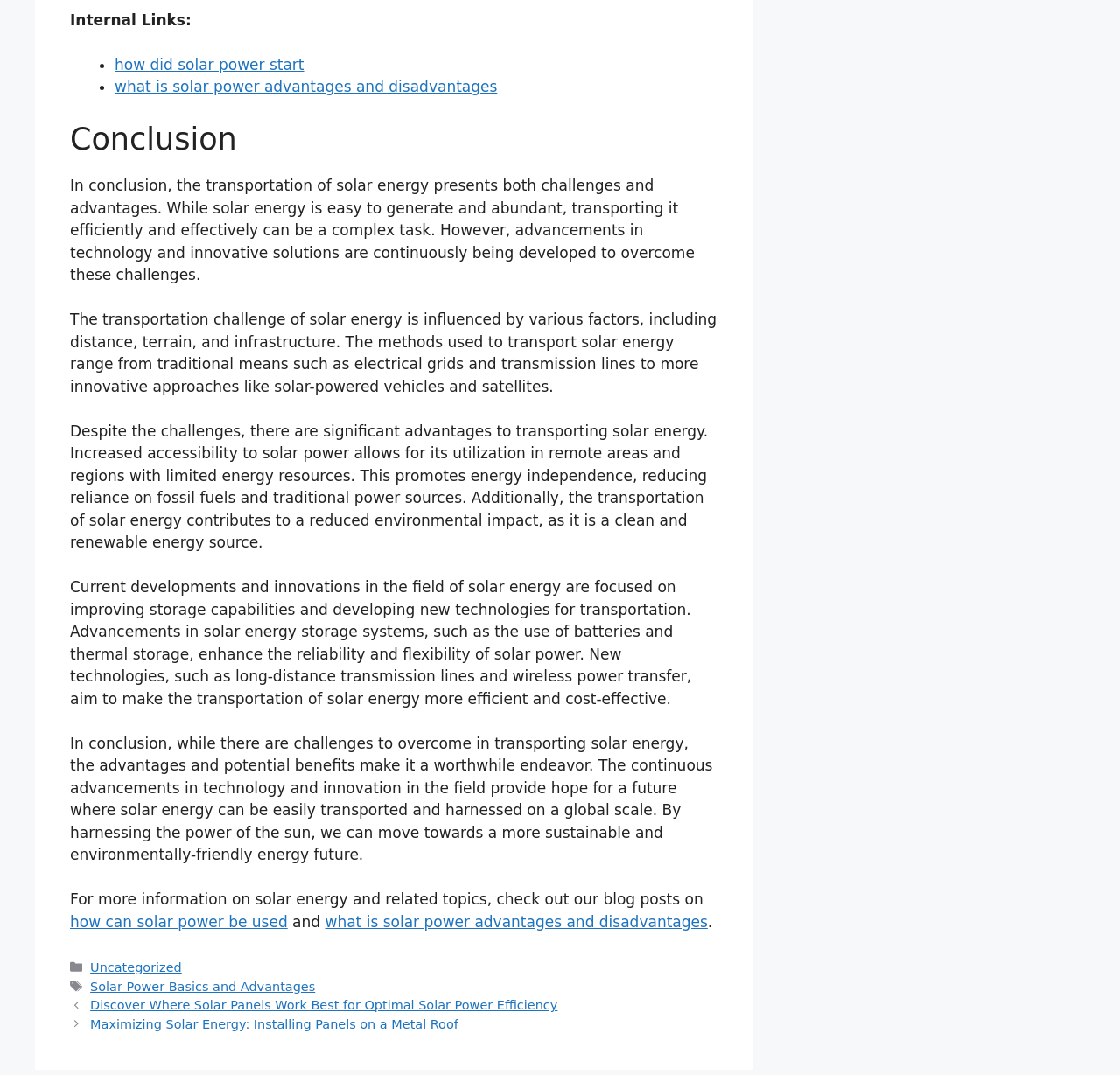Locate the bounding box for the described UI element: "Email". Ensure the coordinates are four float numbers between 0 and 1, formatted as [left, top, right, bottom].

None